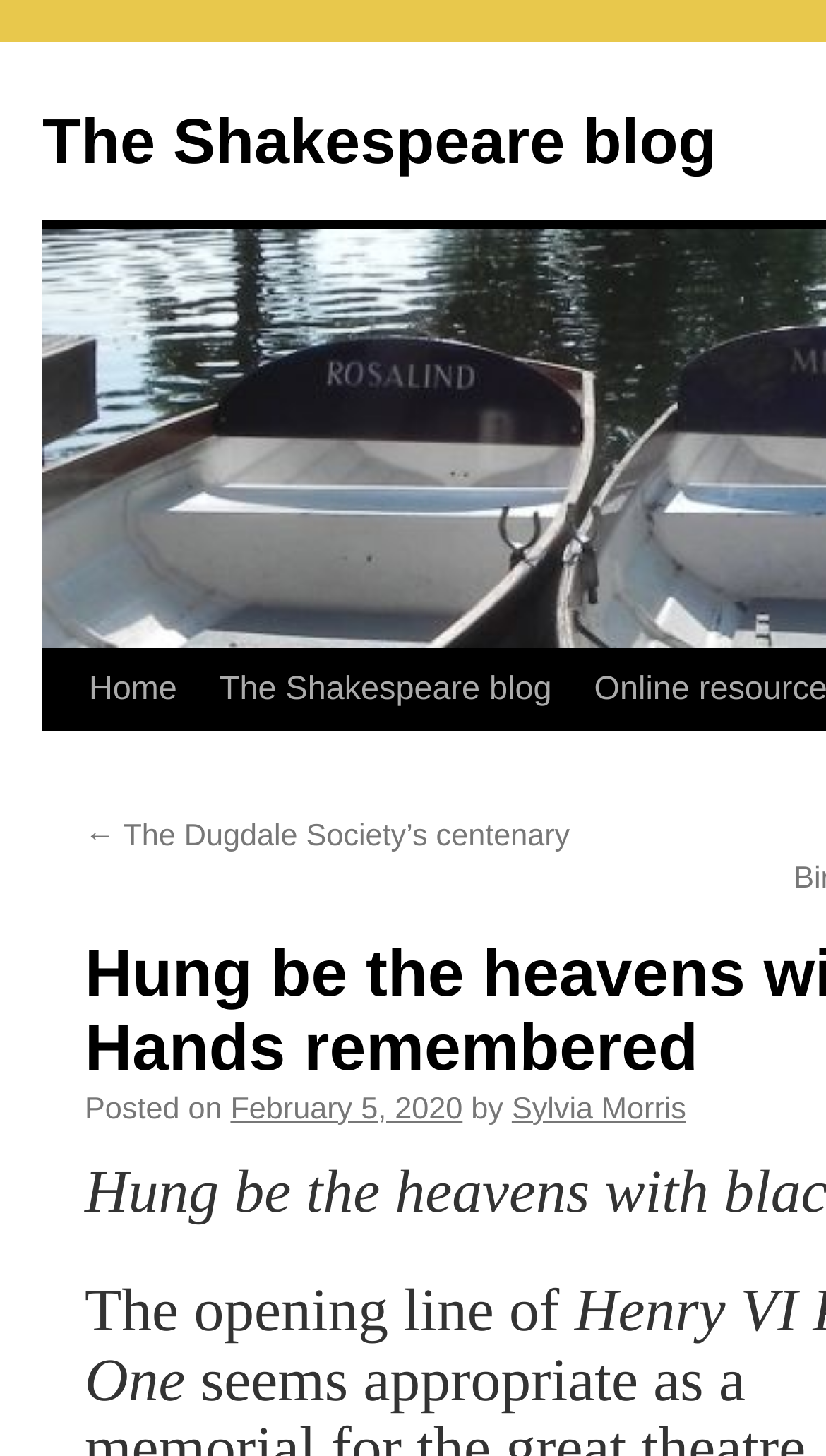Show the bounding box coordinates of the region that should be clicked to follow the instruction: "read the previous post."

[0.103, 0.563, 0.69, 0.586]